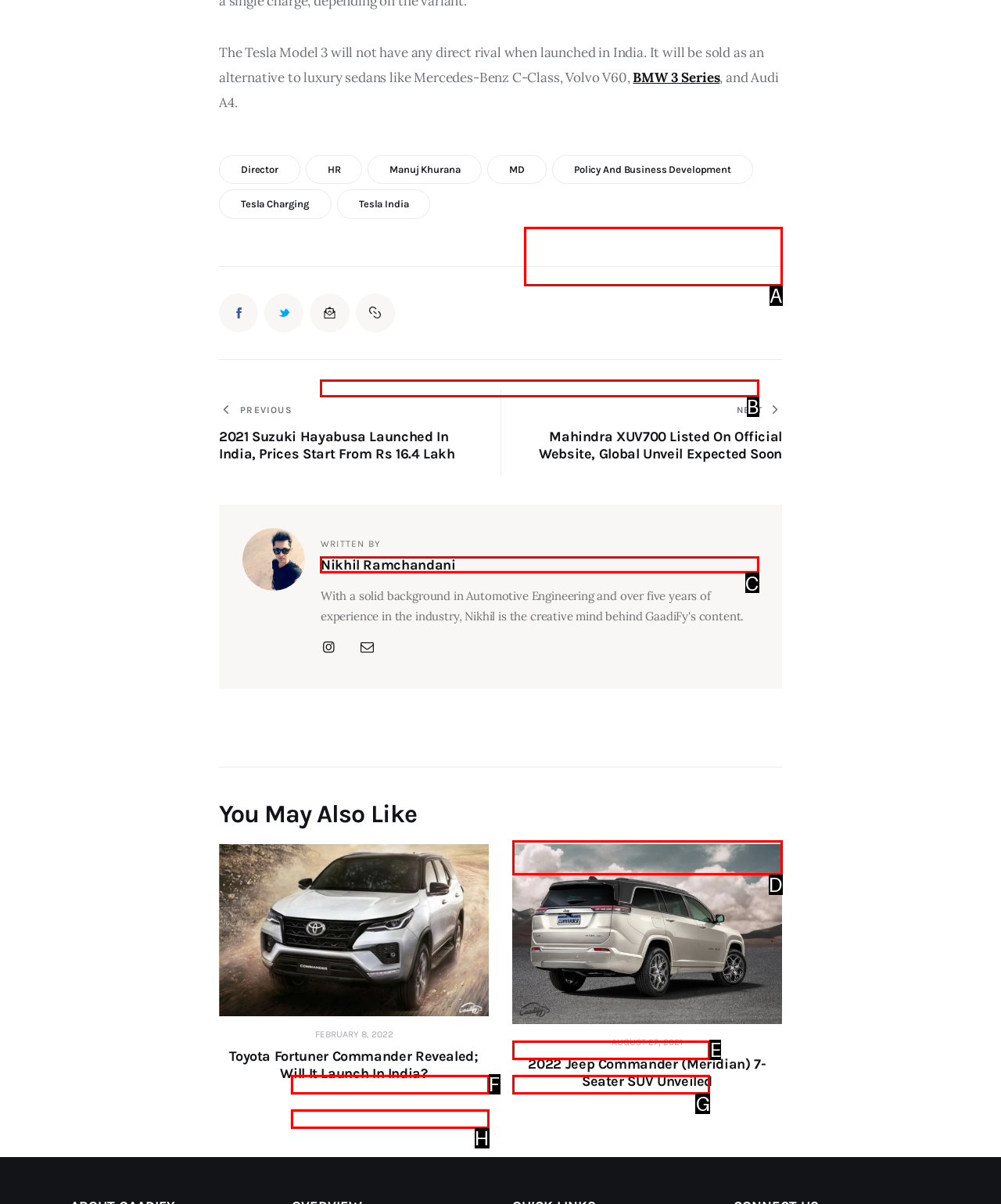Please indicate which option's letter corresponds to the task: Check the post written by Nikhil Ramchandani by examining the highlighted elements in the screenshot.

C